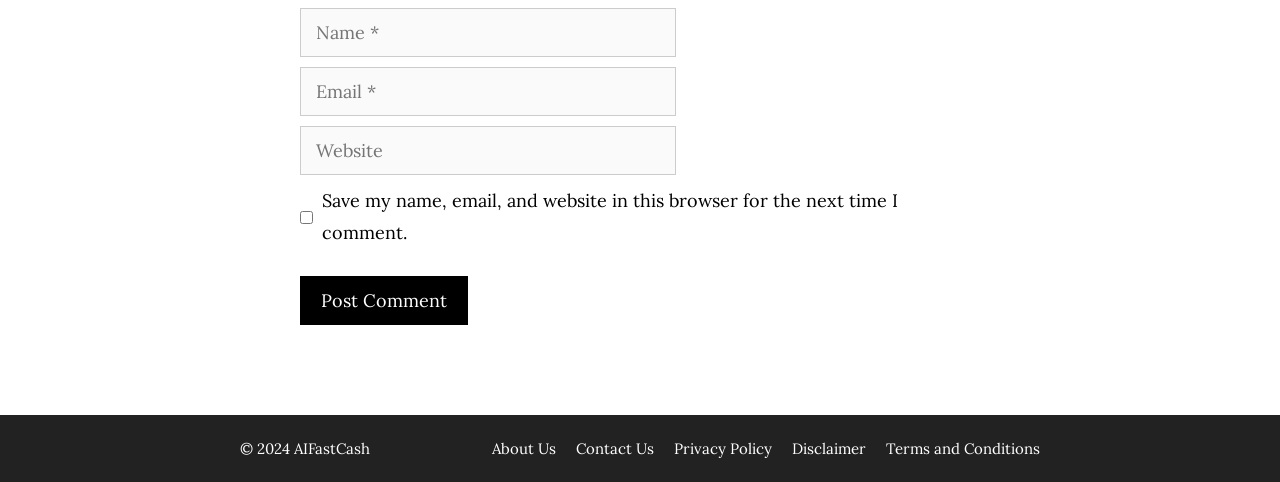How many links are in the complementary section?
Using the image, provide a detailed and thorough answer to the question.

The complementary section is located at the bottom of the webpage and contains five links: 'About Us', 'Contact Us', 'Privacy Policy', 'Disclaimer', and 'Terms and Conditions'.